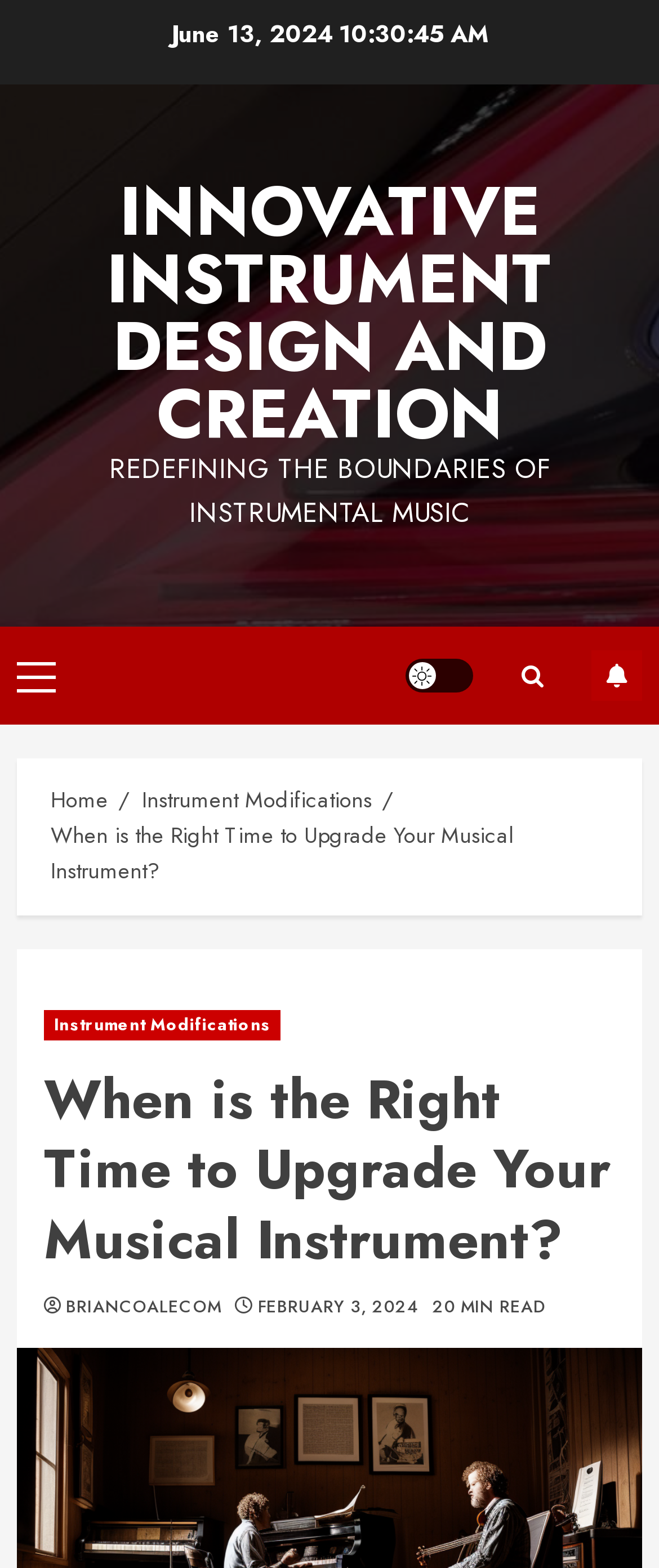Provide the bounding box coordinates for the UI element that is described as: "February 3, 2024".

[0.391, 0.827, 0.634, 0.842]